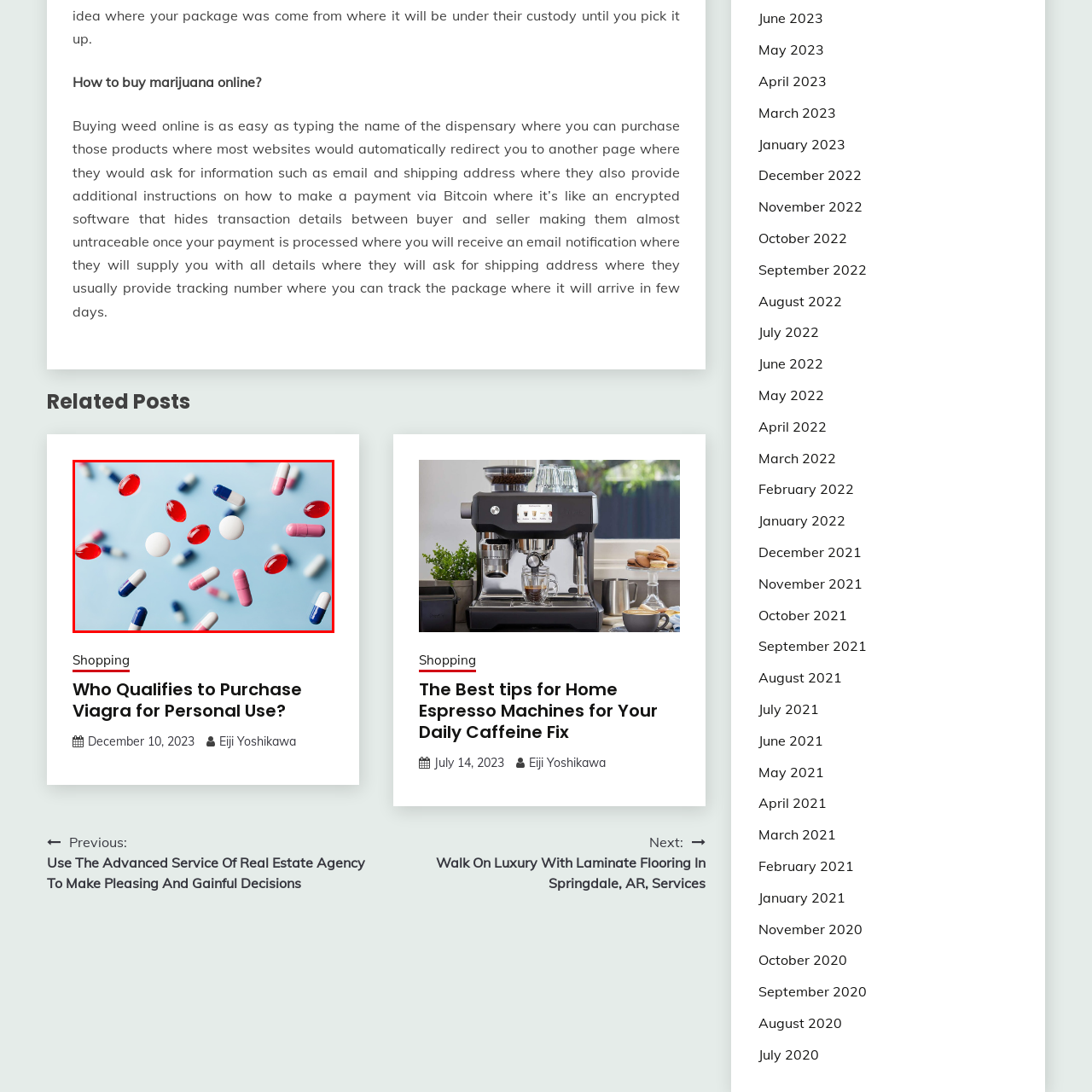Thoroughly describe the scene captured inside the red-bordered section of the image.

The image showcases a vibrant and dynamic assortment of various medications scattered against a soft blue background. The composition includes capsules in red, blue, and pink colors, along with distinct white tablets. This visual representation evokes the theme of pharmaceuticals, aligning with content related to purchasing medications online, specifically focusing on the use of Bitcoin for transactions. The multicolored capsules and tablets symbolize the diverse range of products available, which can be conveniently ordered from dispensaries, emphasizing the ease of accessing healthcare options in the digital age.